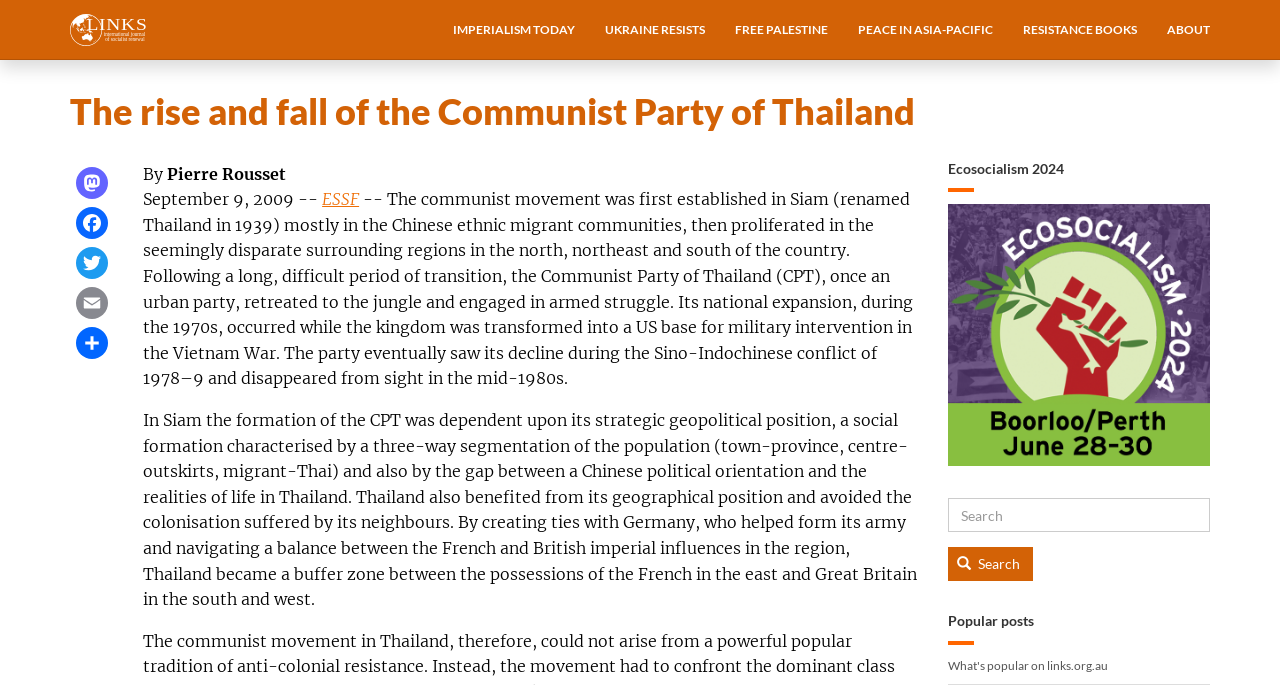What is the author of this article?
Please respond to the question with as much detail as possible.

I found the author's name by looking at the text 'By Pierre Rousset' which is located below the main heading and above the article content.